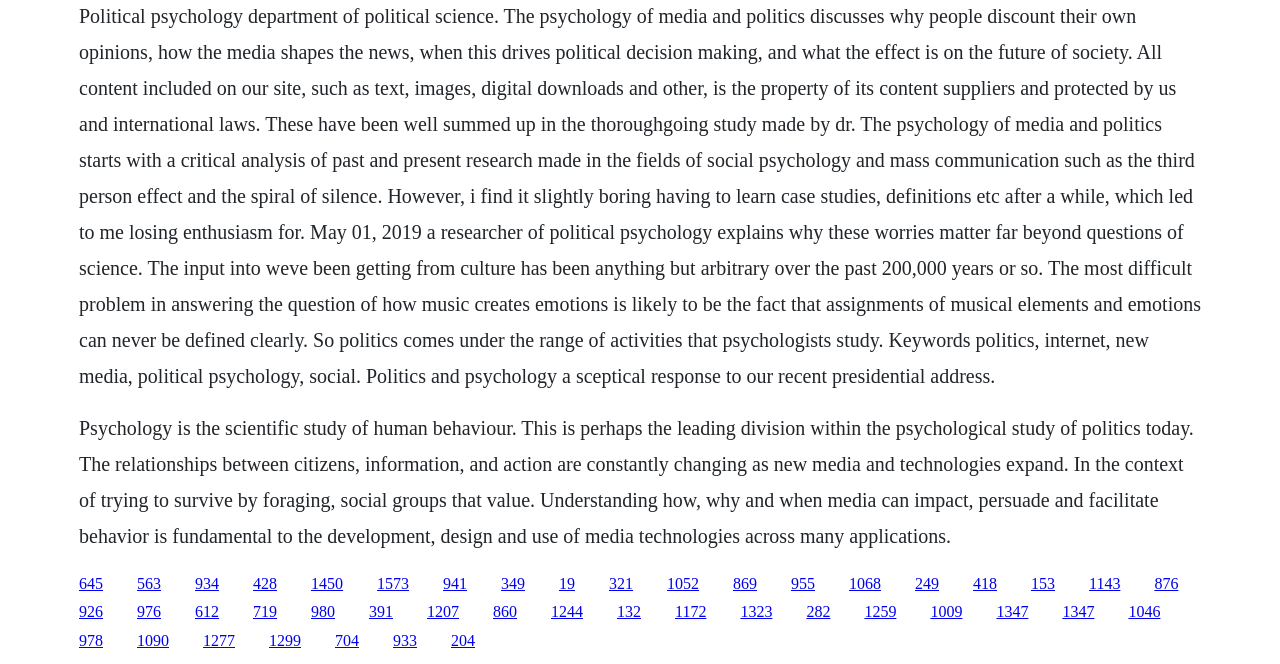Provide the bounding box coordinates for the specified HTML element described in this description: "1259". The coordinates should be four float numbers ranging from 0 to 1, in the format [left, top, right, bottom].

[0.675, 0.909, 0.7, 0.934]